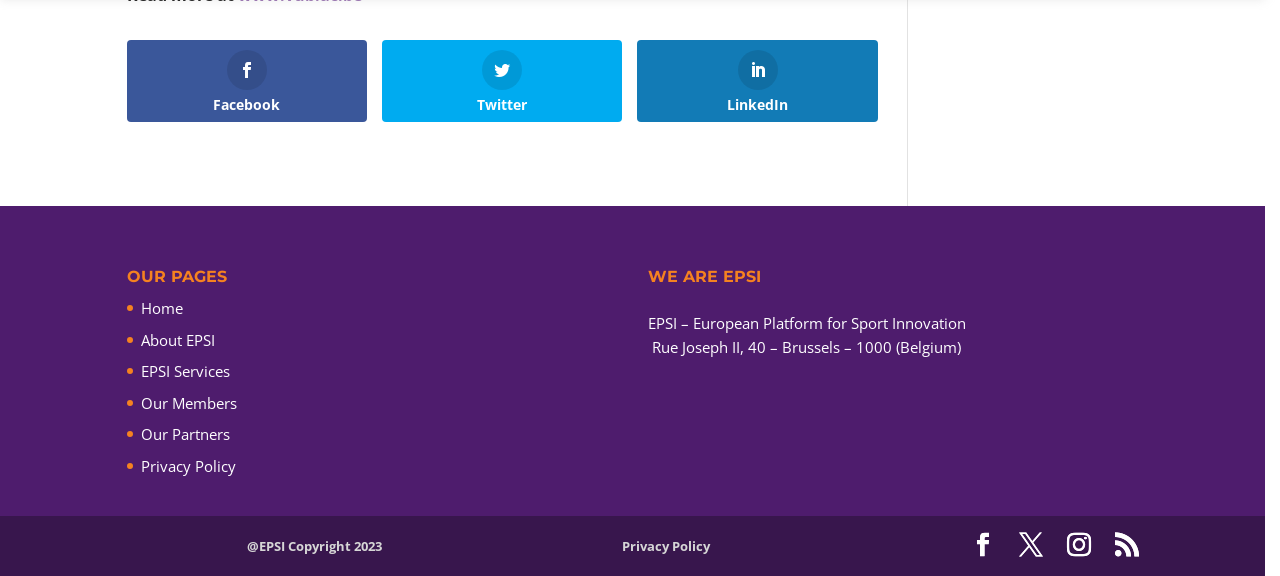What are the social media platforms linked on the webpage?
Based on the image, give a one-word or short phrase answer.

Facebook, Twitter, LinkedIn